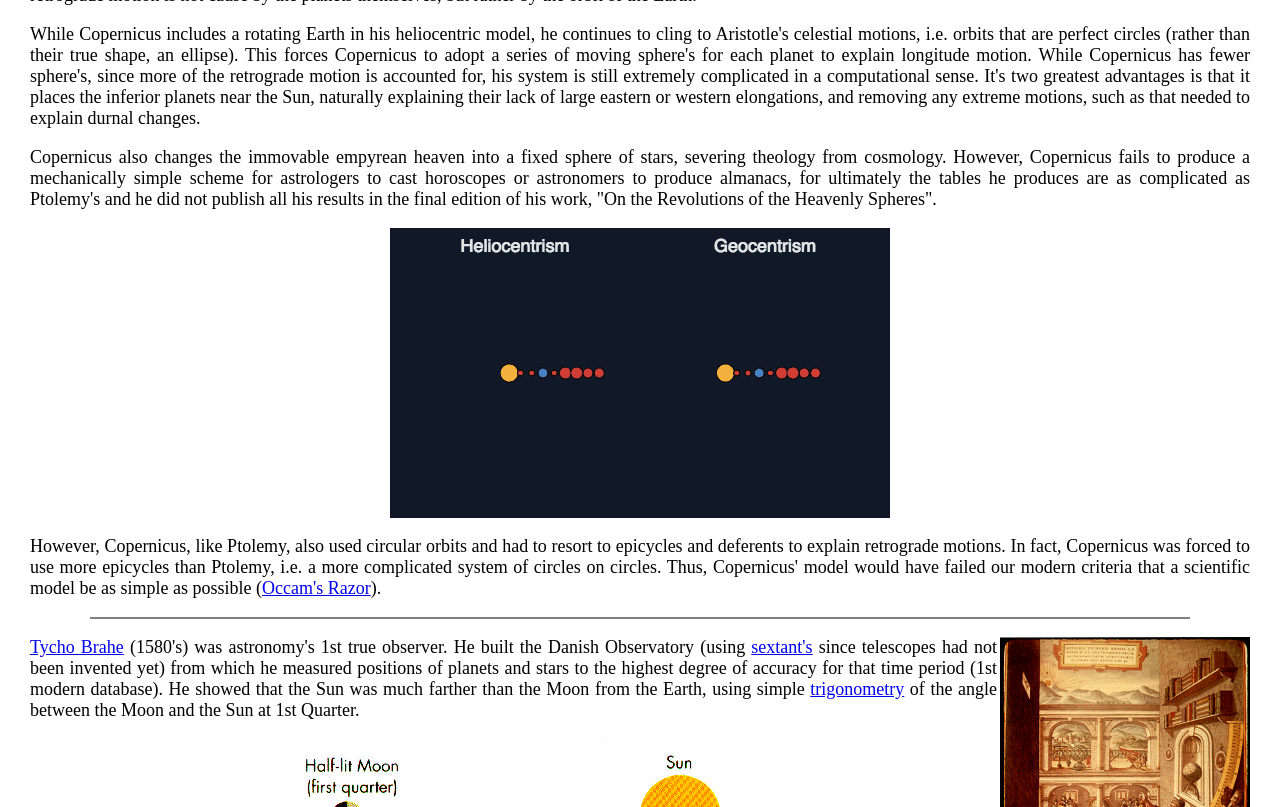What is the name of the book written by Copernicus?
Please provide a full and detailed response to the question.

The StaticText element mentions that Copernicus did not publish all his results in the final edition of his work, 'On the Revolutions of the Heavenly Spheres'.